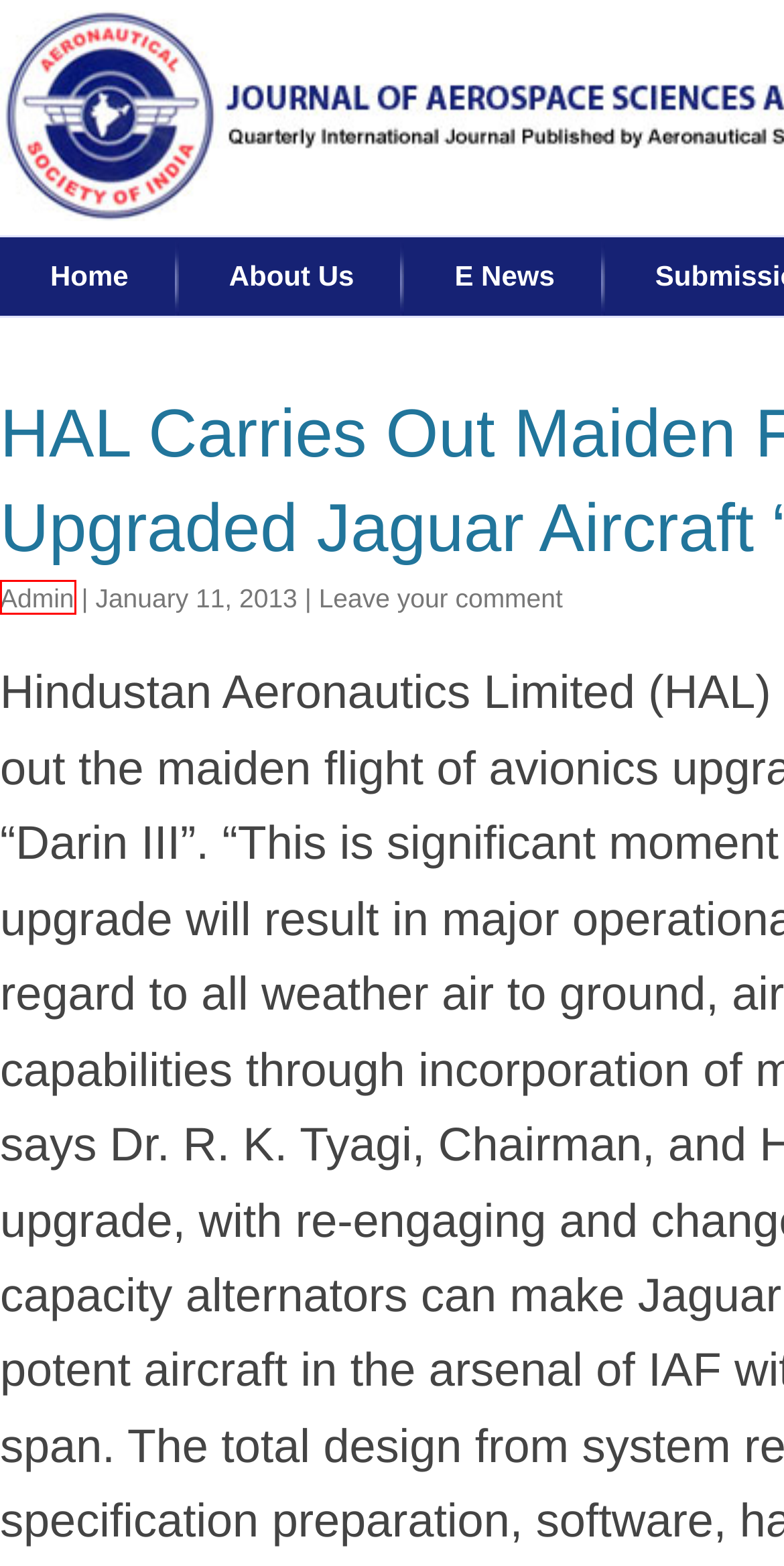Review the webpage screenshot provided, noting the red bounding box around a UI element. Choose the description that best matches the new webpage after clicking the element within the bounding box. The following are the options:
A. March | 2014 | Aero Journal India
B. April | 2014 | Aero Journal India
C. February | 2013 | Aero Journal India
D. admin | Aero Journal India
E. Journal of Aerospace Sciences and Technologies
F. Achivements | Aero Journal India
G. October | 2017 | Aero Journal India
H. May | 2014 | Aero Journal India

D